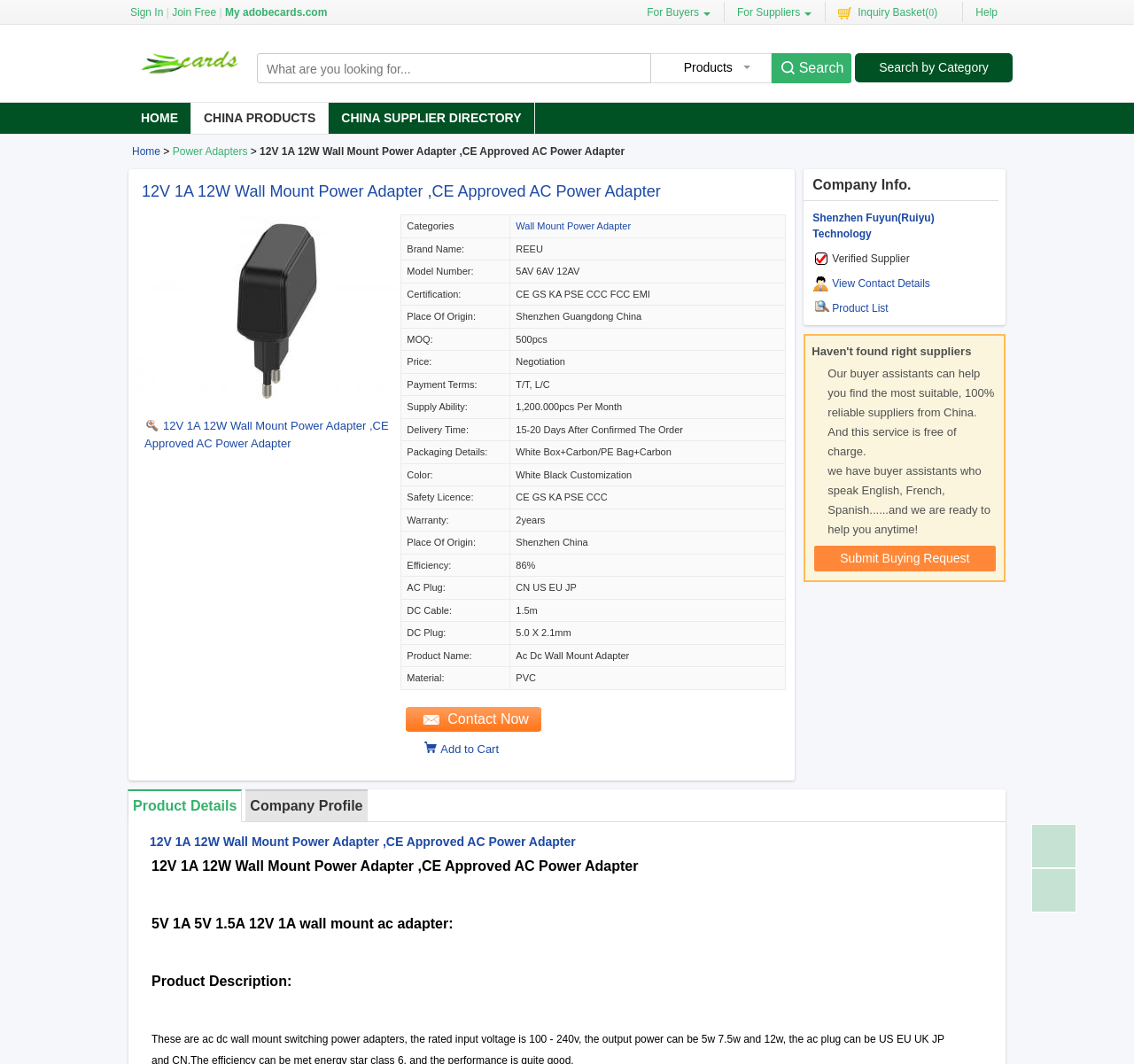What is the payment term?
Please provide an in-depth and detailed response to the question.

I found the payment term by looking at the table element with the header 'Payment Terms:' and the corresponding cell containing the text 'T/T, L/C', which is located in the product details section of the webpage.